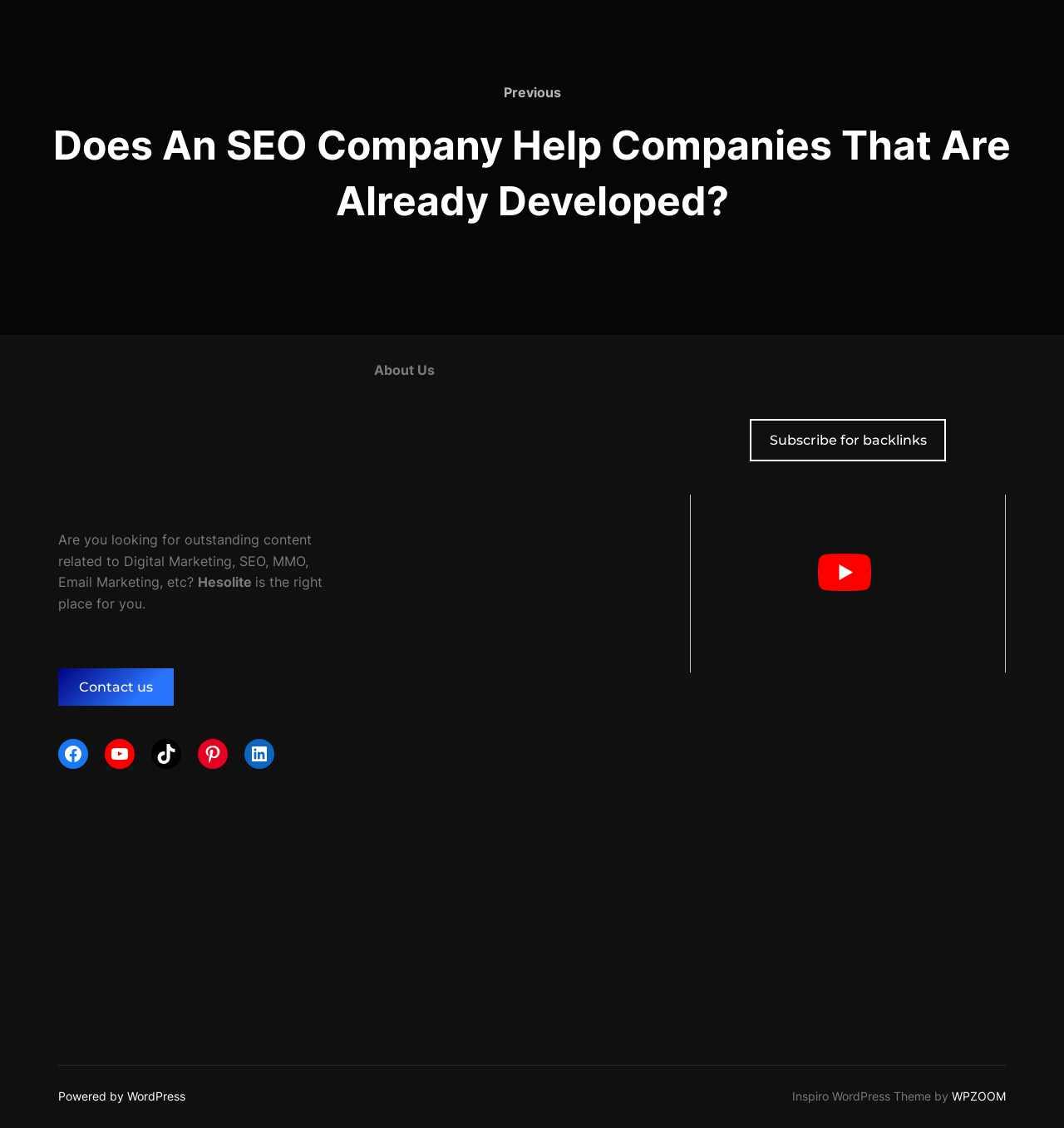Find the bounding box coordinates for the HTML element described in this sentence: "Facebook". Provide the coordinates as four float numbers between 0 and 1, in the format [left, top, right, bottom].

[0.055, 0.655, 0.083, 0.682]